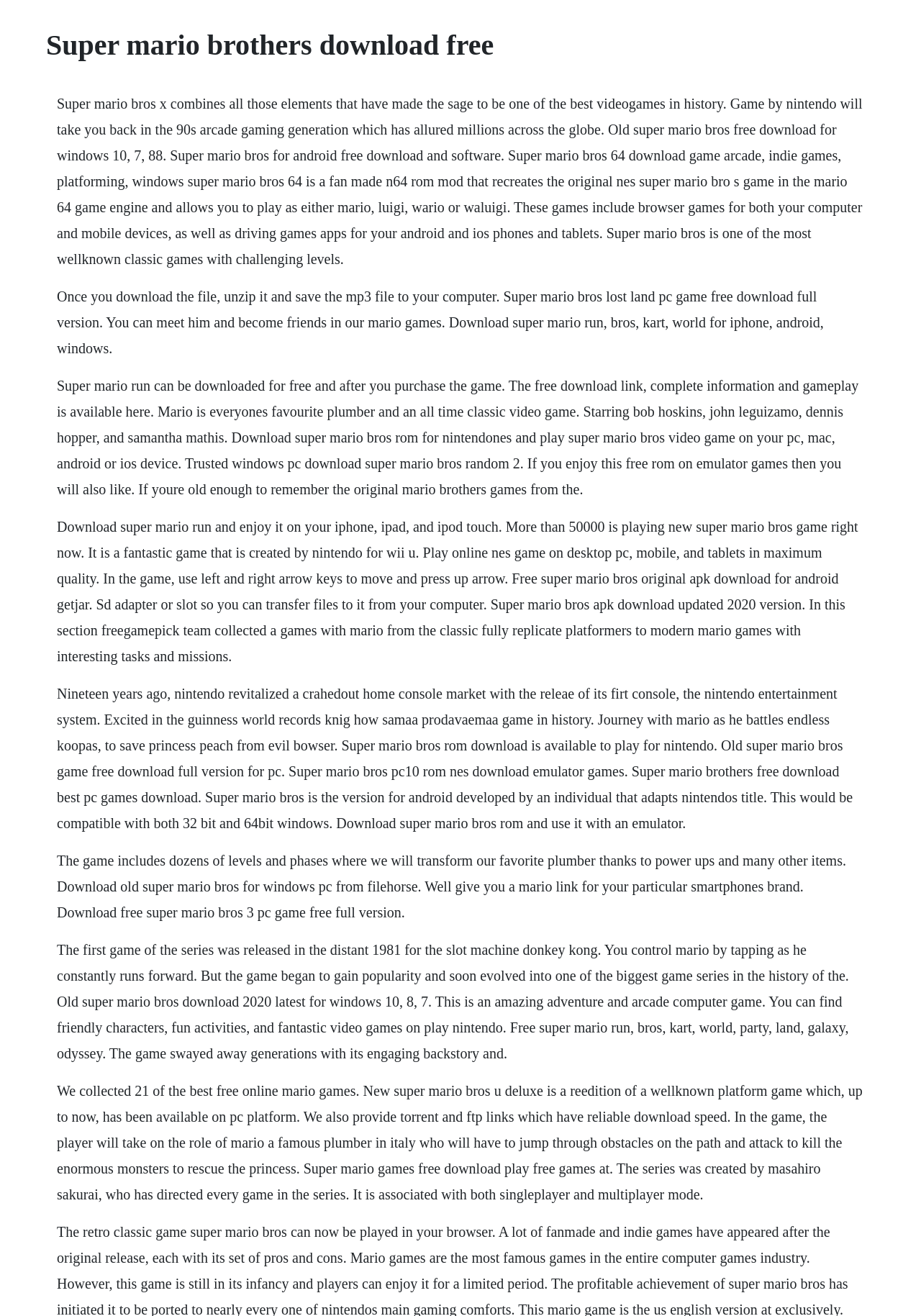What can be downloaded from this webpage?
Look at the image and provide a detailed response to the question.

The webpage provides information about Super Mario Brothers and its various versions, and also provides links to download the game for different platforms, such as Windows, Android, and iOS.